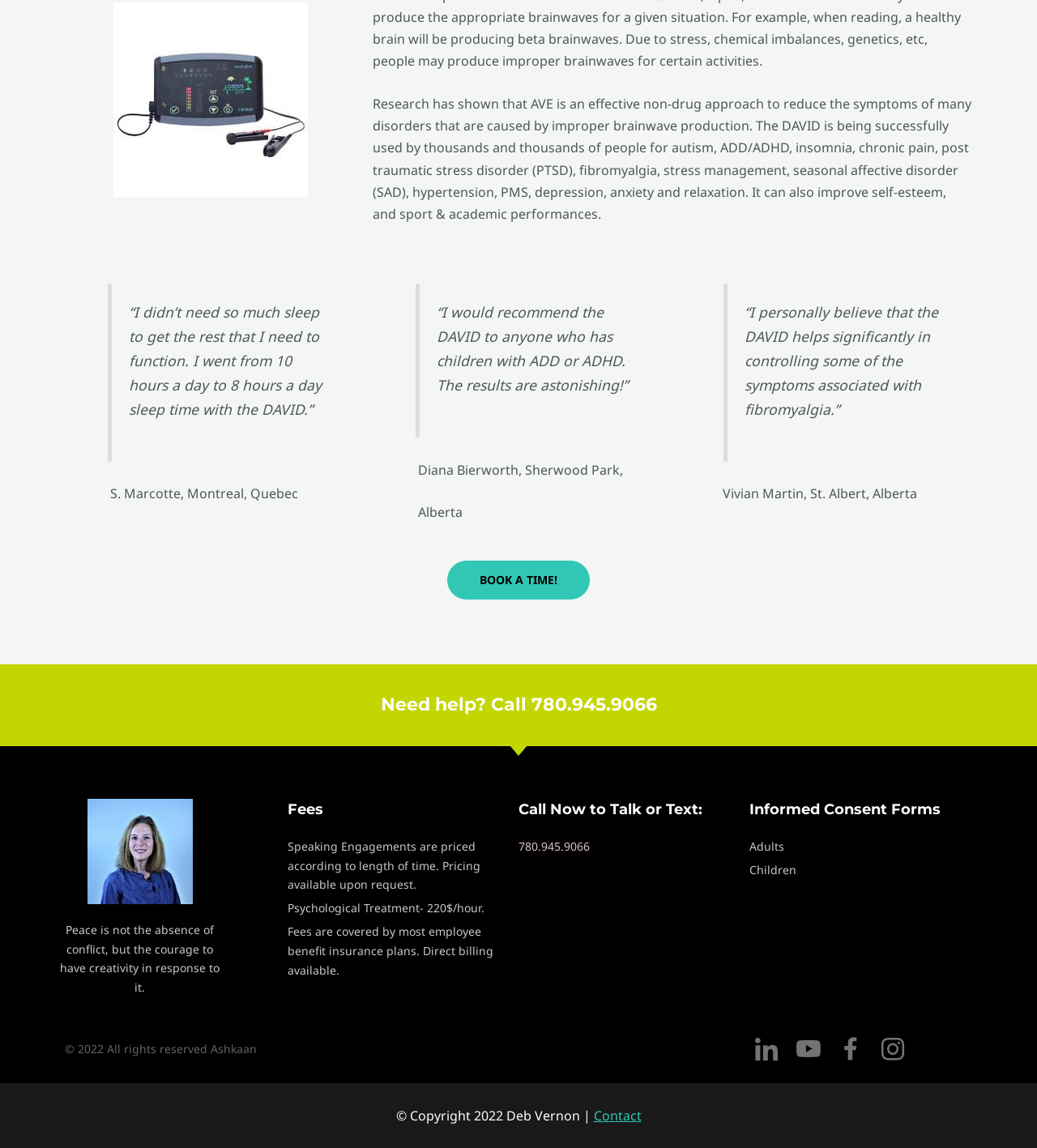Analyze the image and answer the question with as much detail as possible: 
What social media platforms are linked on the webpage?

The social media platforms linked on the webpage are LinkedIn, Youtube, Facebook, and Instagram, which are located in the footer section of the webpage.